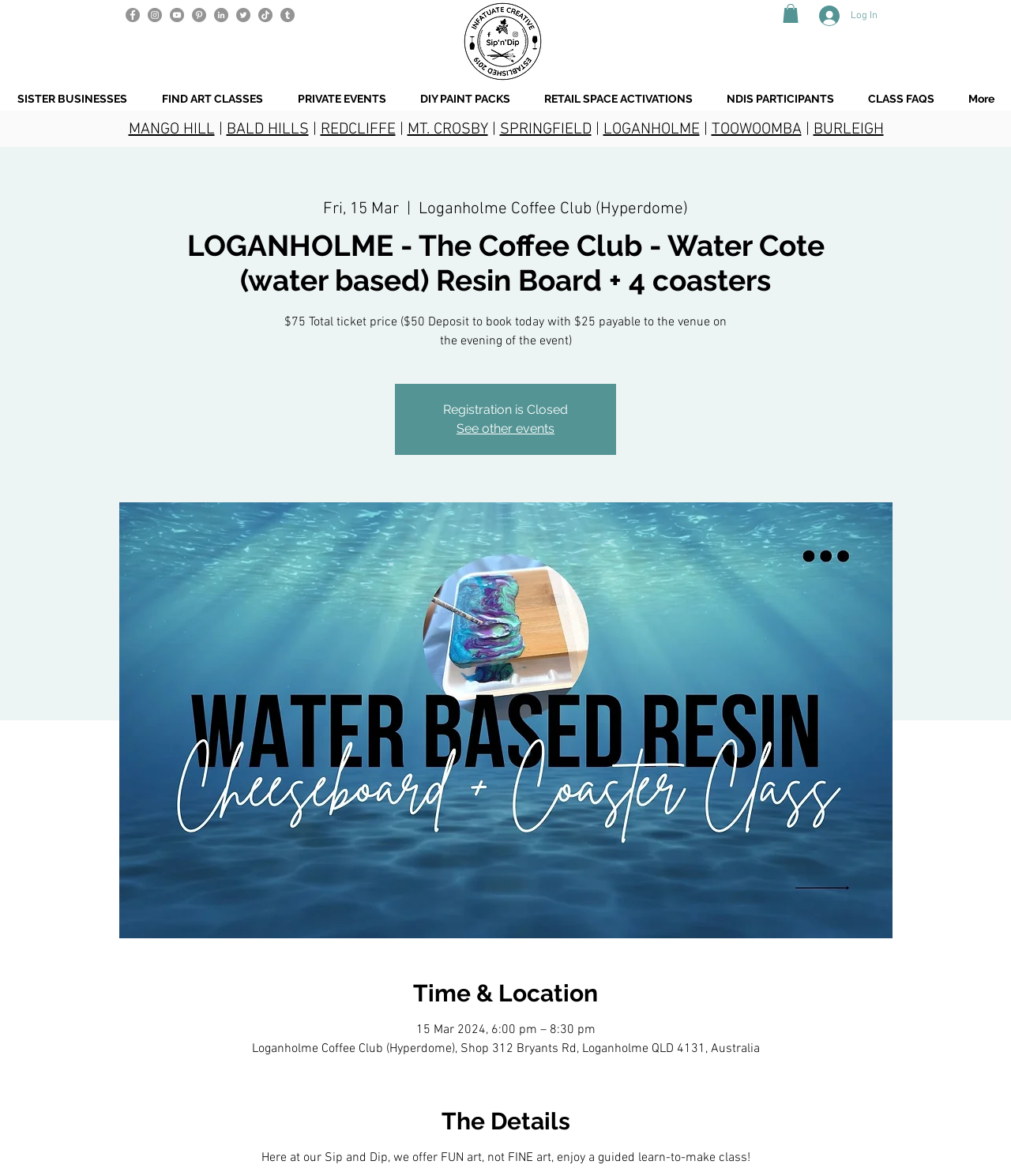Look at the image and give a detailed response to the following question: What is the location of the event?

I found the location of the event by looking at the static text element with the text 'Loganholme Coffee Club (Hyperdome), Shop 312 Bryants Rd, Loganholme QLD 4131, Australia' which provides the address of the event.